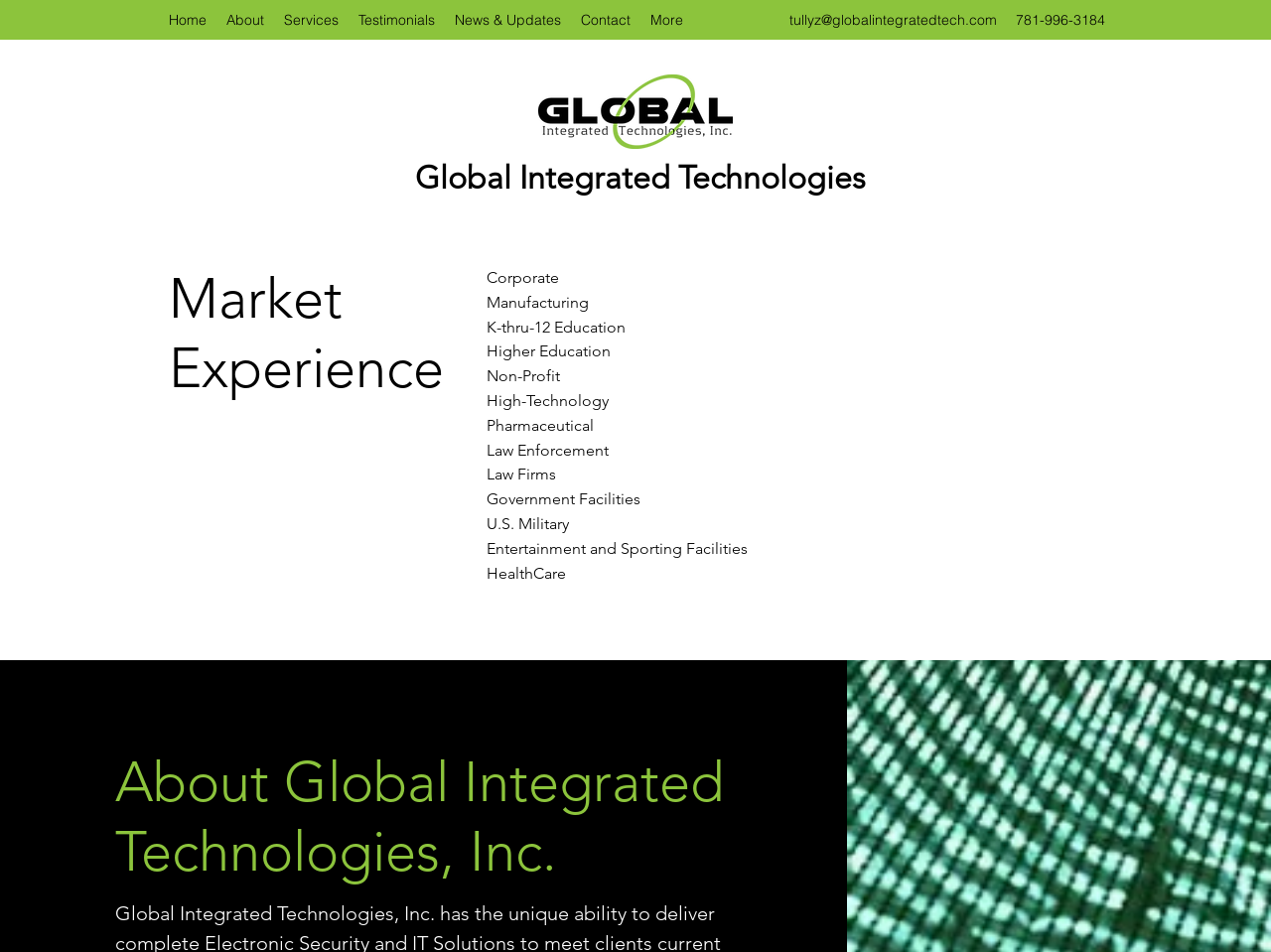Determine the bounding box coordinates for the area you should click to complete the following instruction: "Navigate to the Home page".

[0.125, 0.005, 0.17, 0.036]